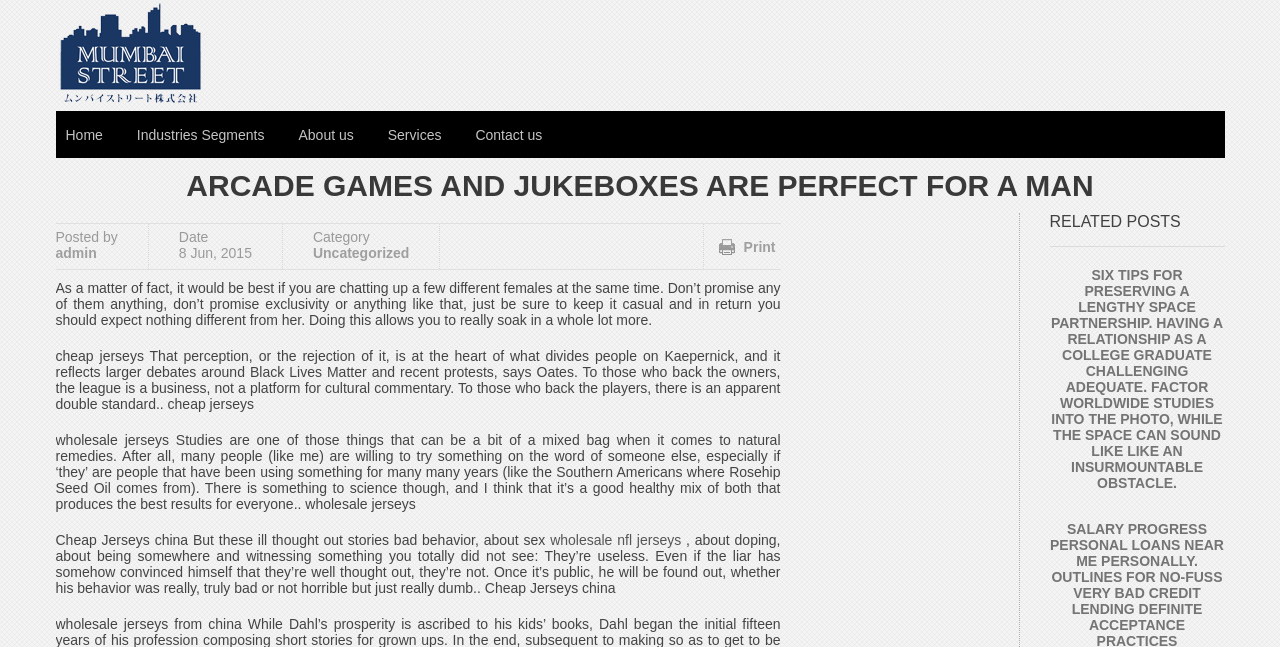Please reply with a single word or brief phrase to the question: 
Who posted this article?

admin